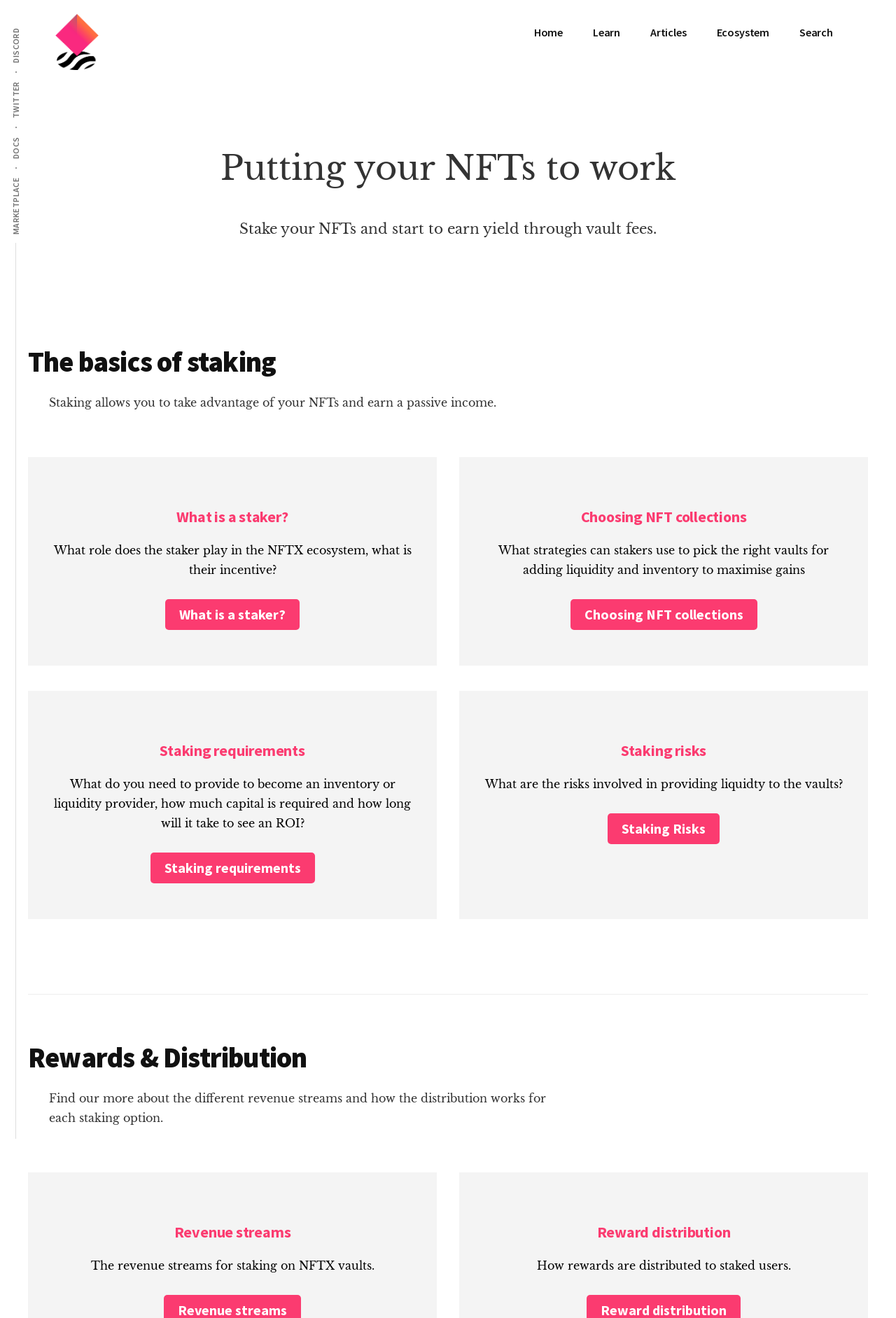Identify the bounding box of the HTML element described here: "Choosing NFT collections". Provide the coordinates as four float numbers between 0 and 1: [left, top, right, bottom].

[0.636, 0.455, 0.845, 0.478]